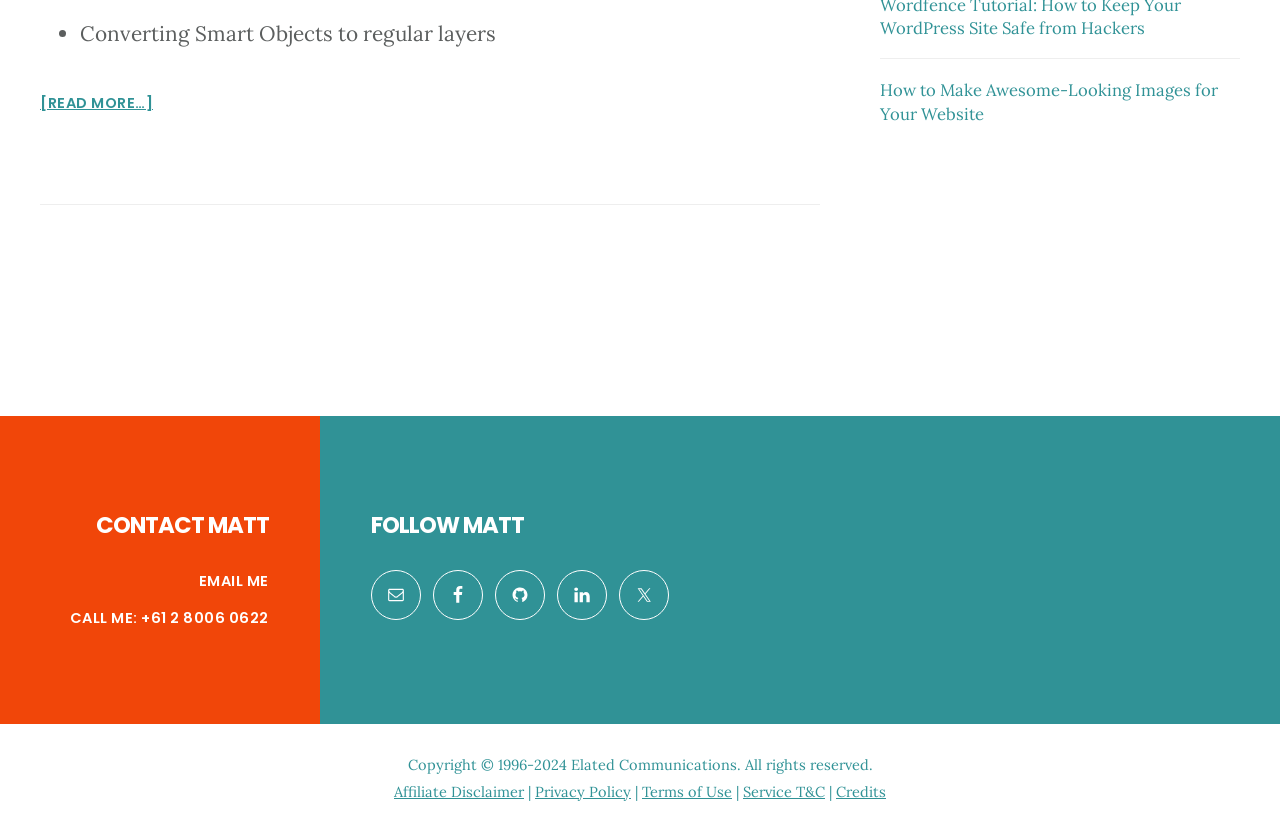What is the copyright year range for Elated Communications?
Based on the image, give a one-word or short phrase answer.

1996-2024